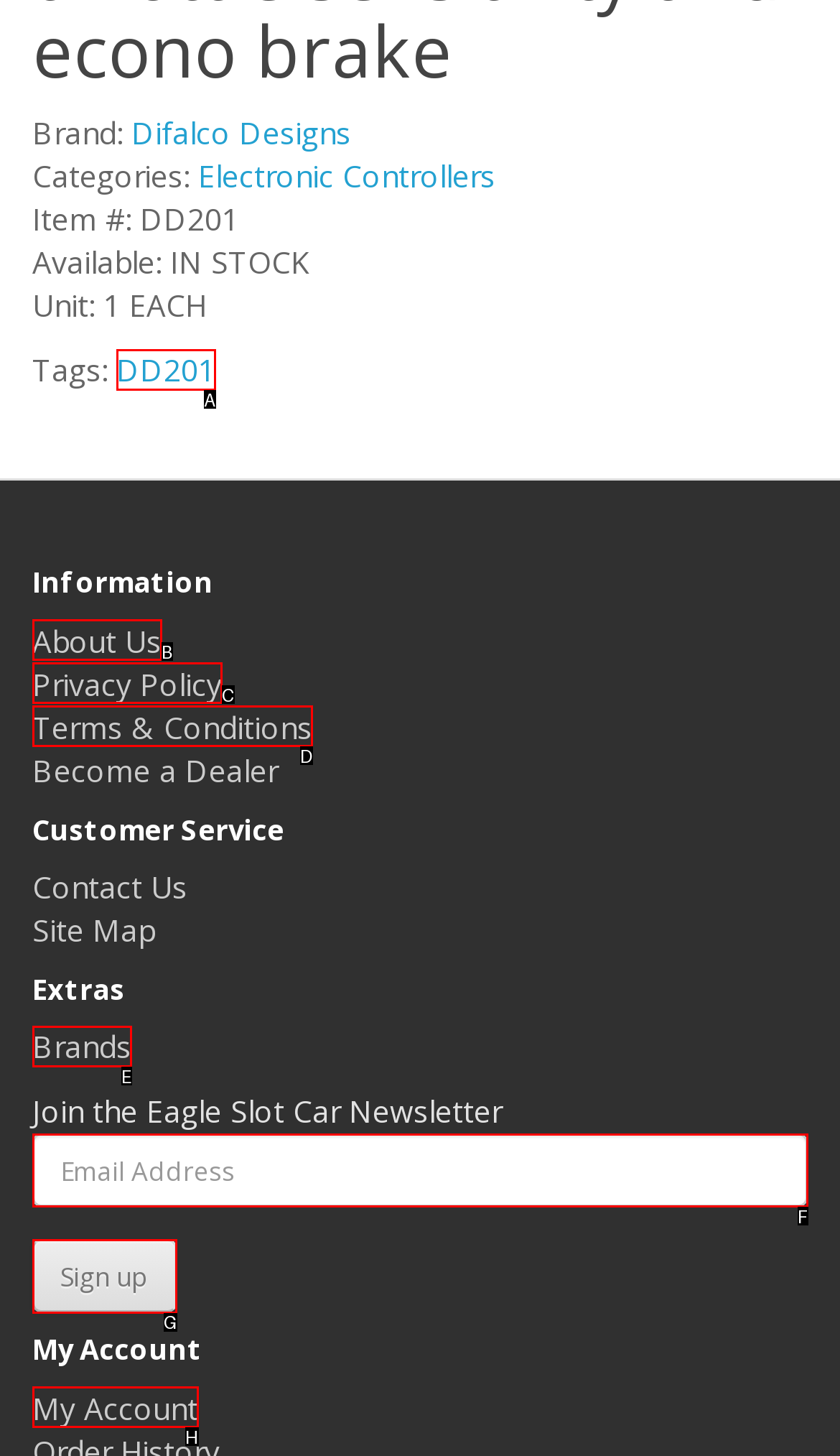Tell me which one HTML element best matches the description: DD201 Answer with the option's letter from the given choices directly.

A